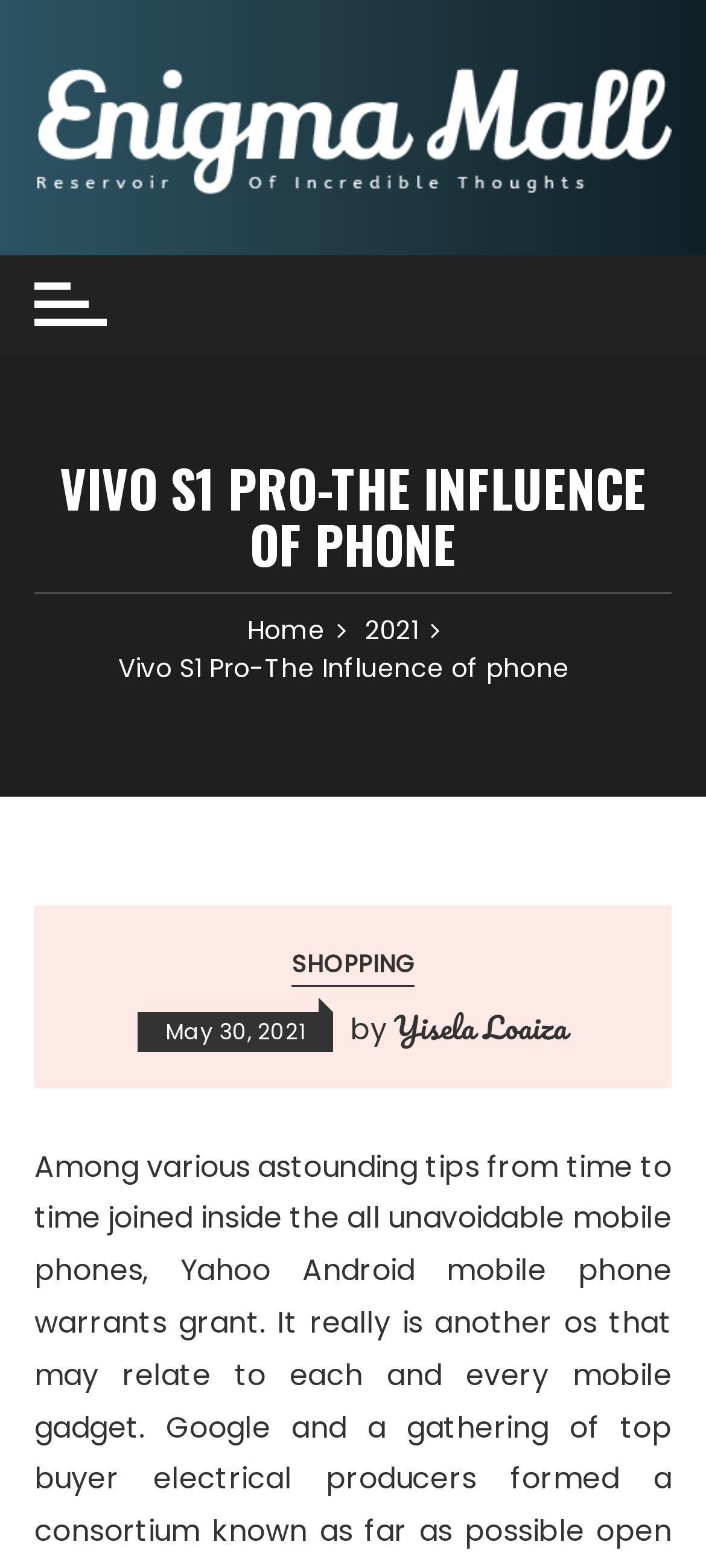Who is the author of the article?
Give a thorough and detailed response to the question.

I found the answer by looking at the link element with the text 'Yisela Loaiza', which suggests that it is the author of the article.